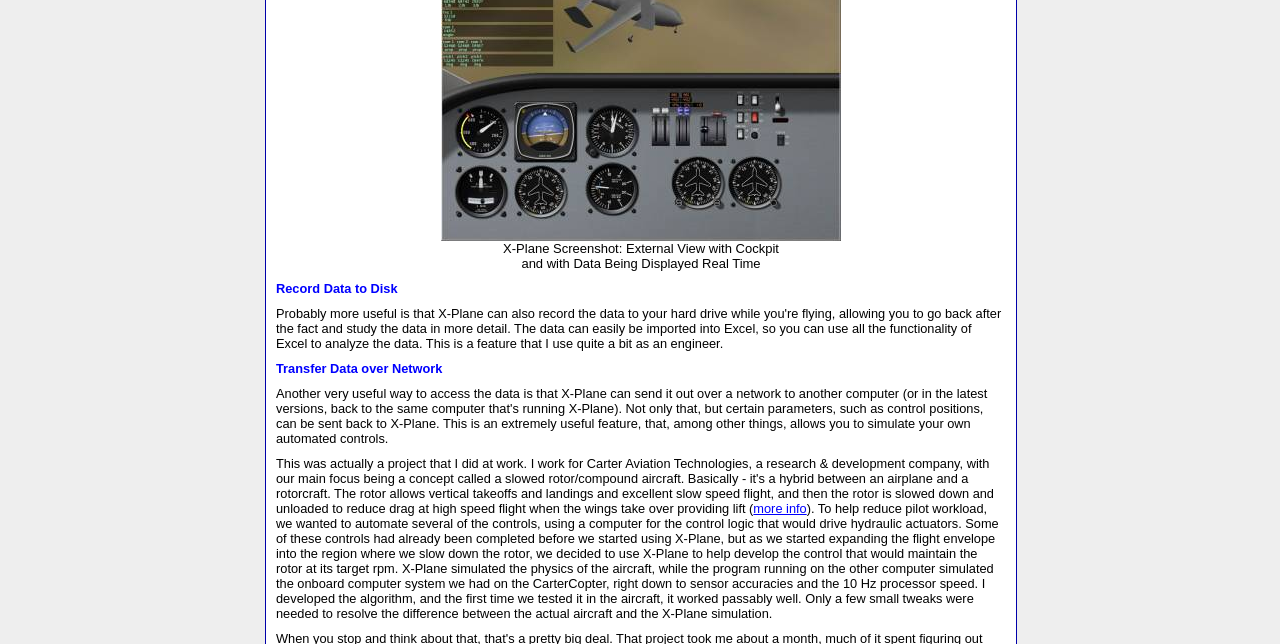Please specify the bounding box coordinates in the format (top-left x, top-left y, bottom-right x, bottom-right y), with values ranging from 0 to 1. Identify the bounding box for the UI component described as follows: Record Data to Disk

[0.216, 0.436, 0.311, 0.46]